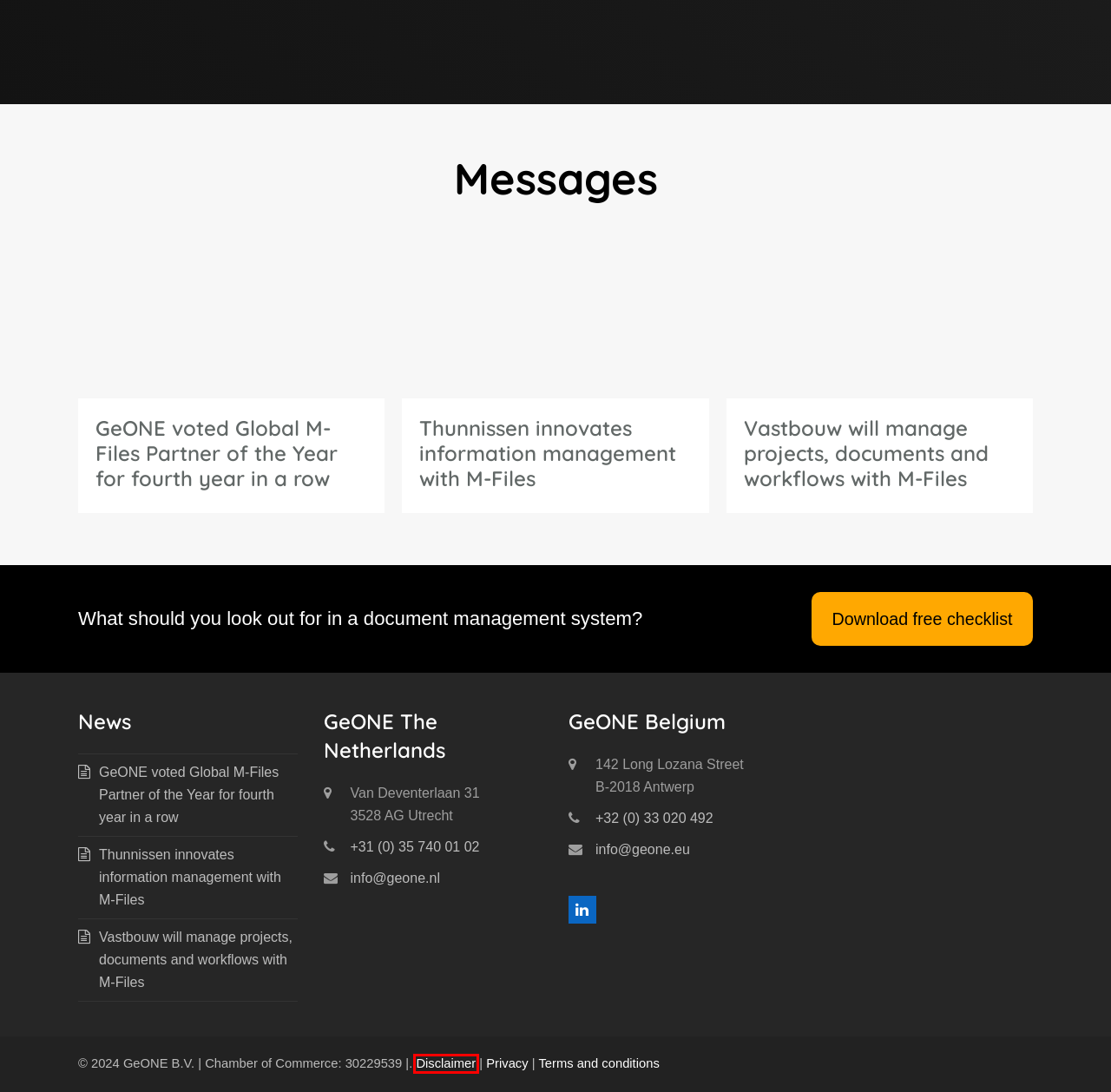Examine the screenshot of a webpage with a red rectangle bounding box. Select the most accurate webpage description that matches the new webpage after clicking the element within the bounding box. Here are the candidates:
A. Thunnissen innovates information management with M-Files
B. M-Files document management - what is and can M-Files do?
C. Conditions
D. Solutions
E. Privacy Statement
F. Document management system comparison and assessment with DMS checklist
G. Vastbouw will manage projects, documents and workflows with M-Files
H. Disclaimer

H